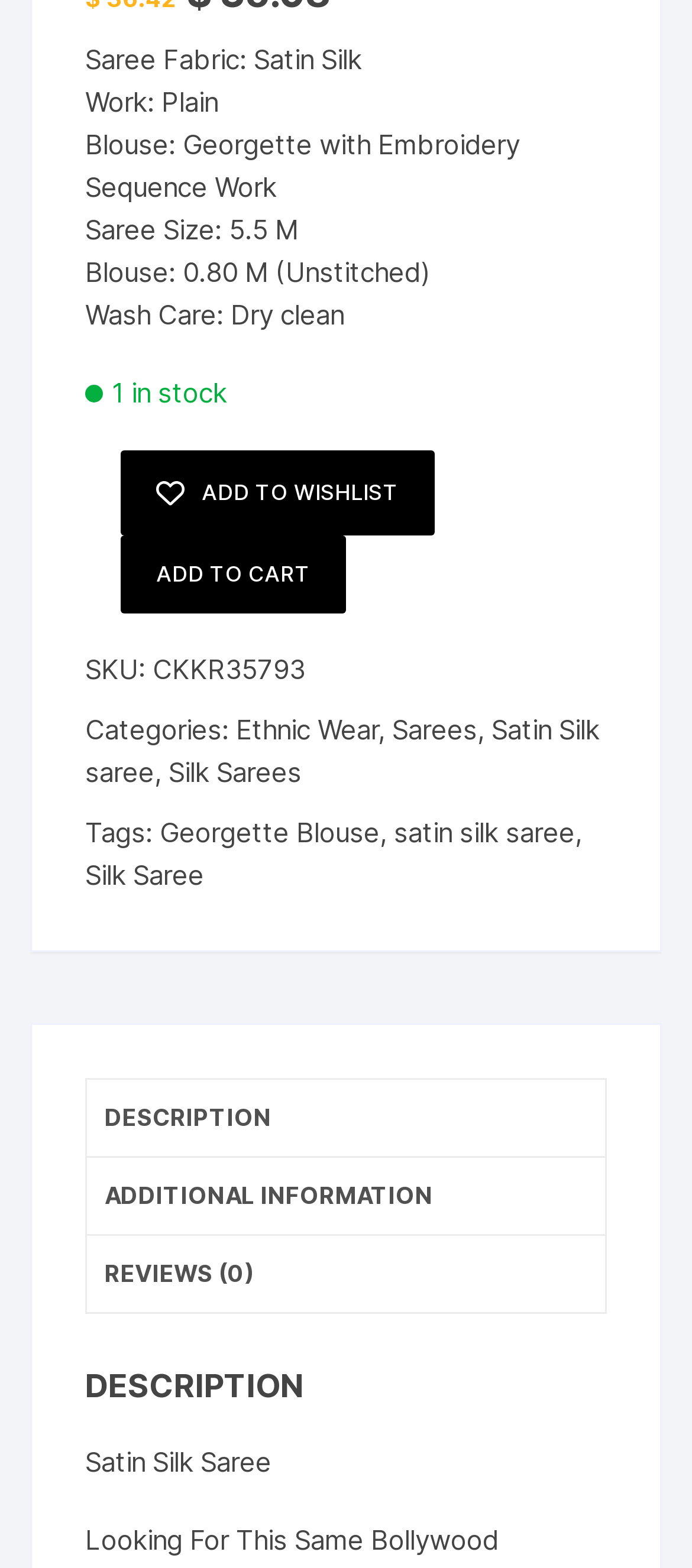Determine the bounding box coordinates of the target area to click to execute the following instruction: "Add to cart."

[0.174, 0.342, 0.5, 0.392]